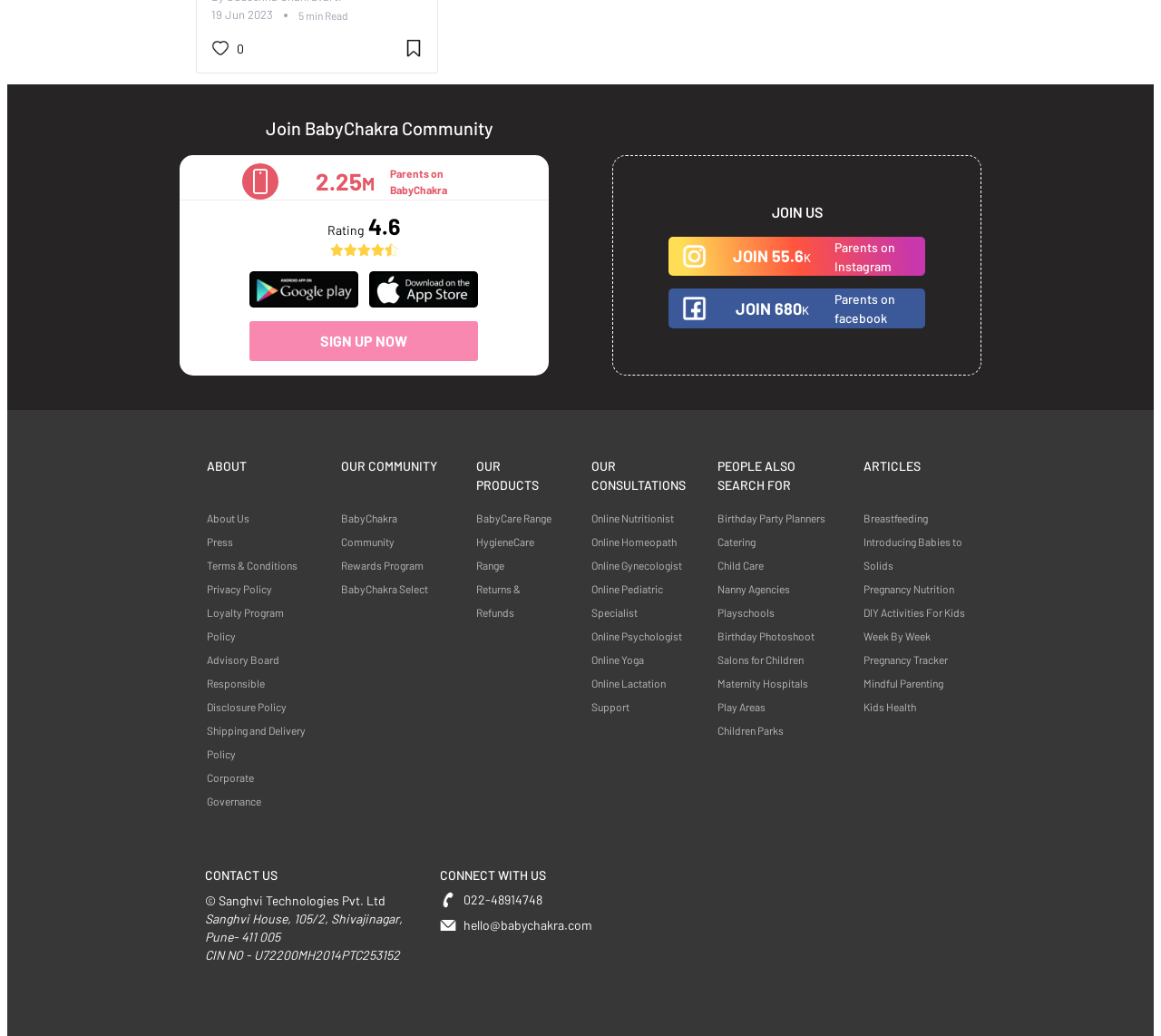Calculate the bounding box coordinates of the UI element given the description: "Catering".

[0.618, 0.511, 0.716, 0.534]